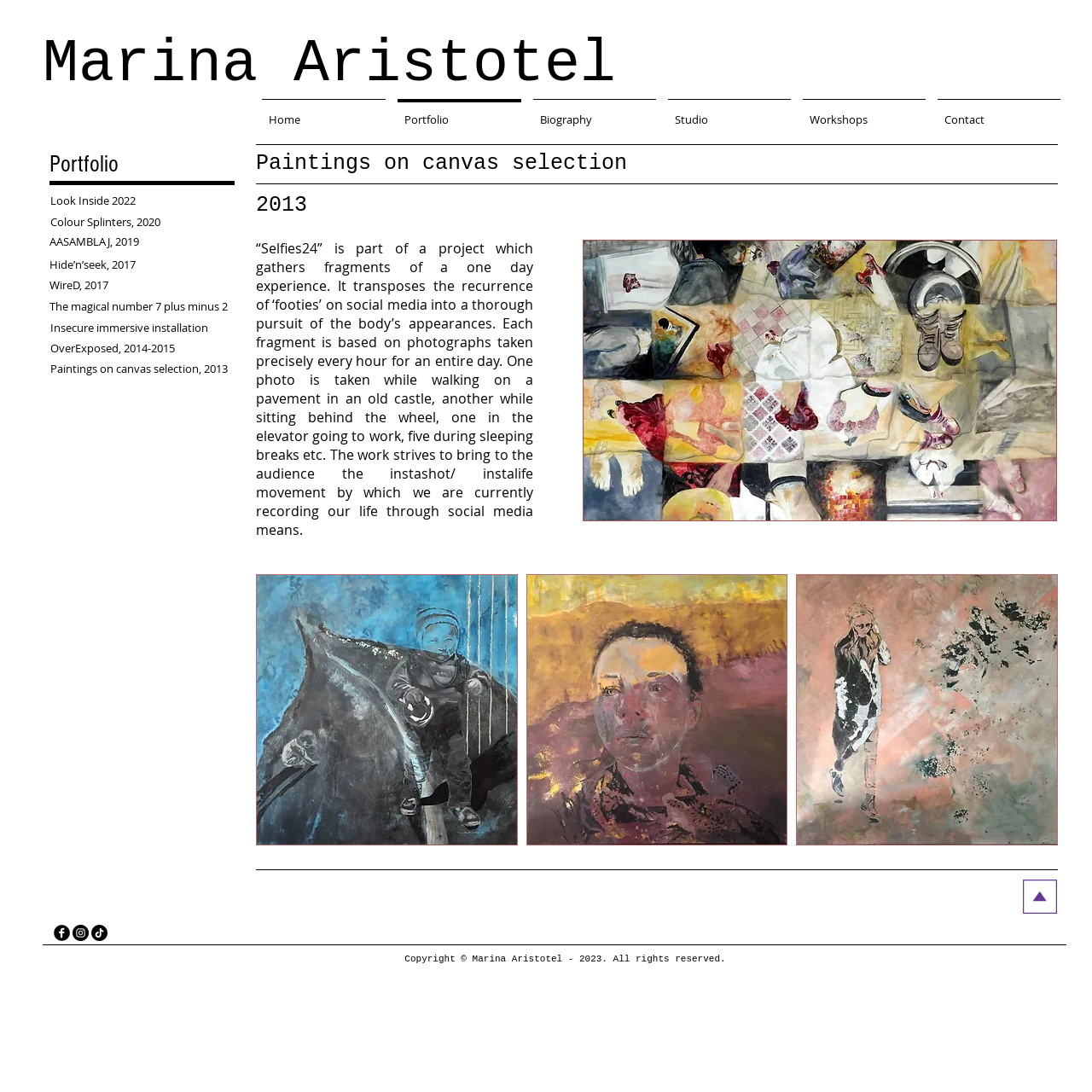Find the bounding box of the UI element described as: "Paintings on canvas selection, 2013". The bounding box coordinates should be given as four float values between 0 and 1, i.e., [left, top, right, bottom].

[0.046, 0.323, 0.232, 0.352]